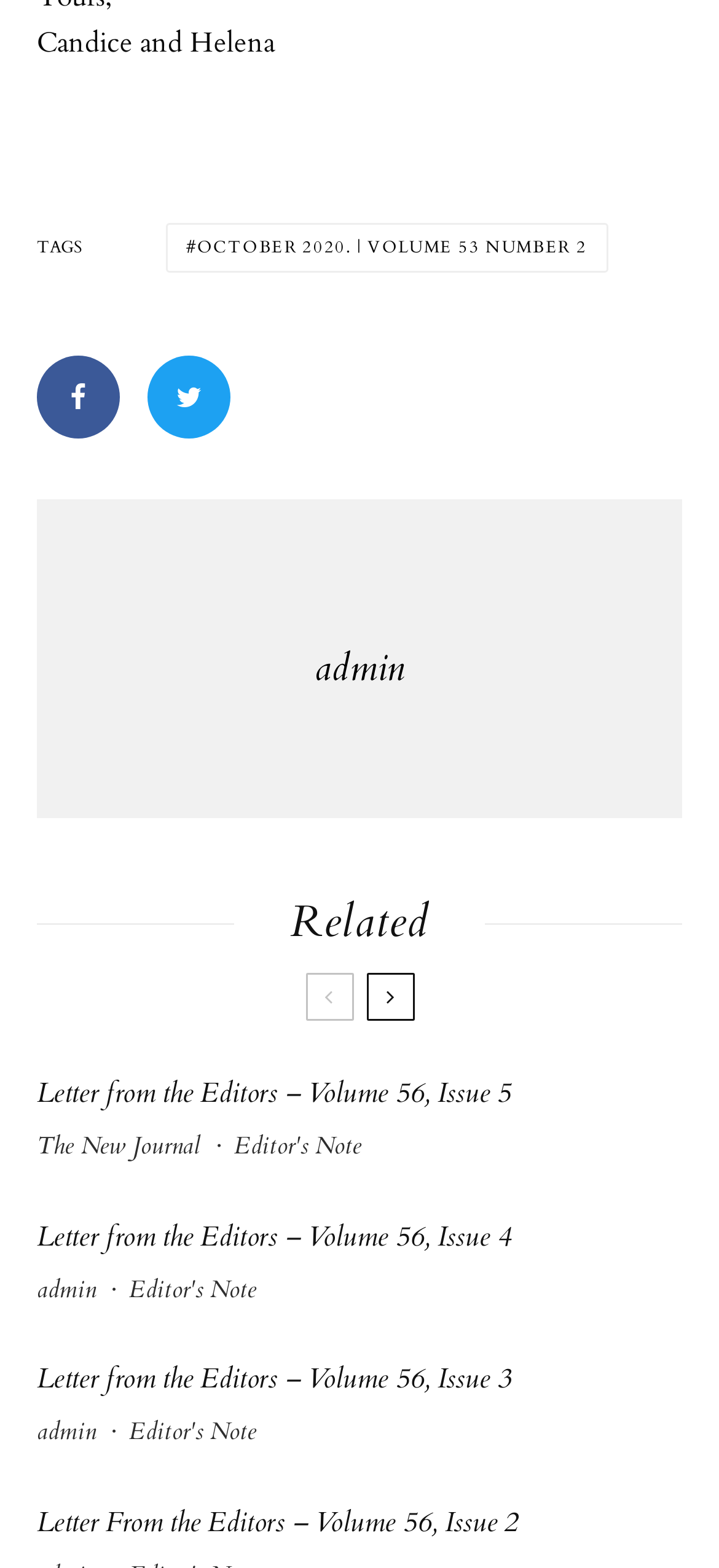Find and specify the bounding box coordinates that correspond to the clickable region for the instruction: "Share the current page".

[0.051, 0.227, 0.167, 0.279]